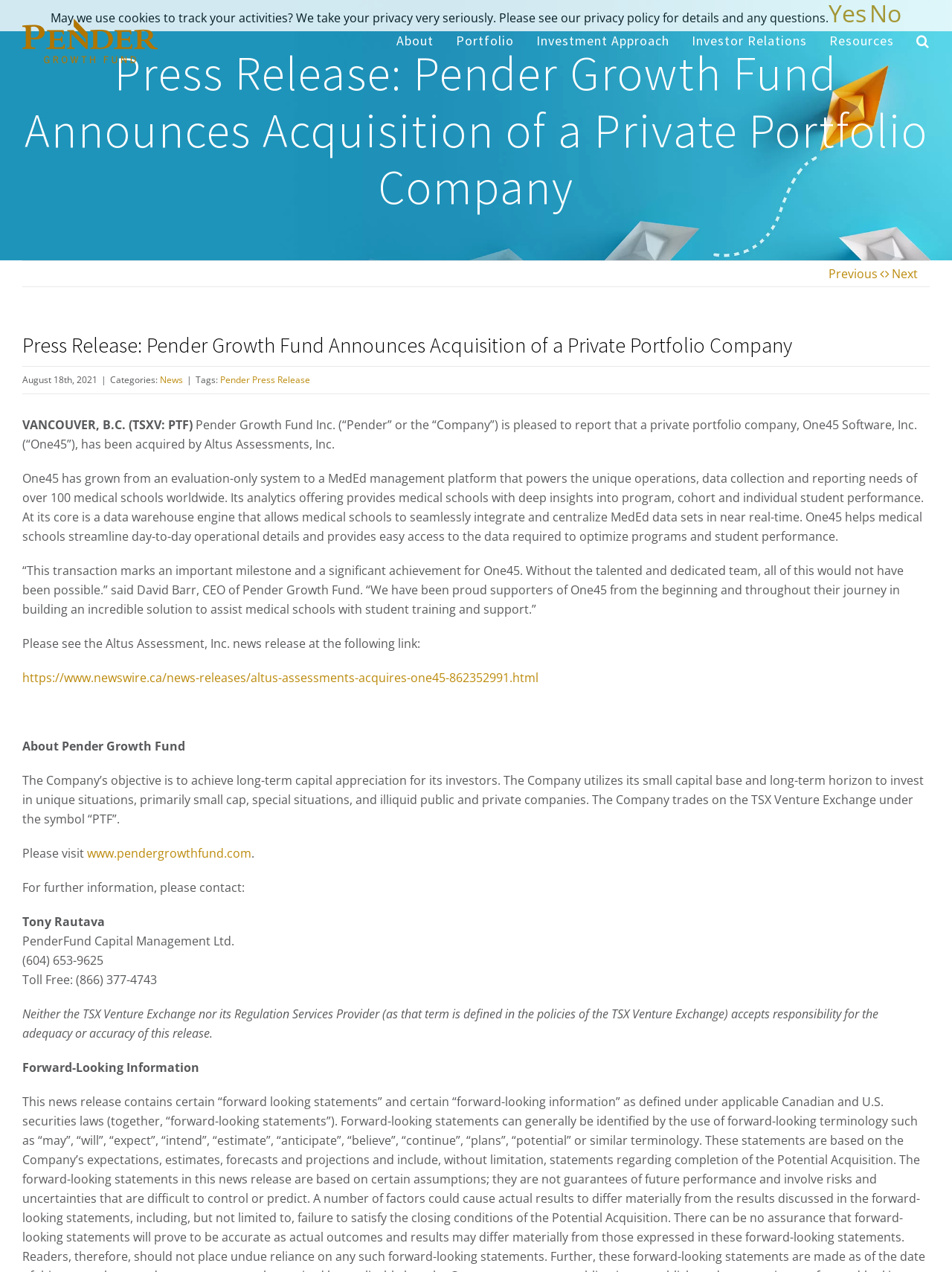Pinpoint the bounding box coordinates of the area that should be clicked to complete the following instruction: "Click the 'Next' link". The coordinates must be given as four float numbers between 0 and 1, i.e., [left, top, right, bottom].

[0.937, 0.205, 0.964, 0.225]